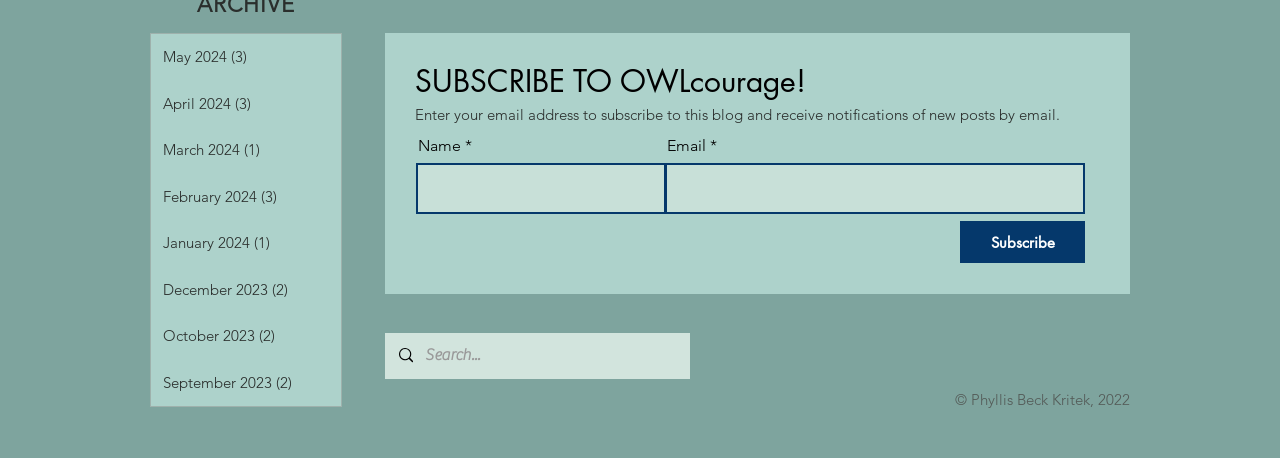Based on the provided description, "April 2024 (3) 3 posts", find the bounding box of the corresponding UI element in the screenshot.

[0.118, 0.176, 0.266, 0.278]